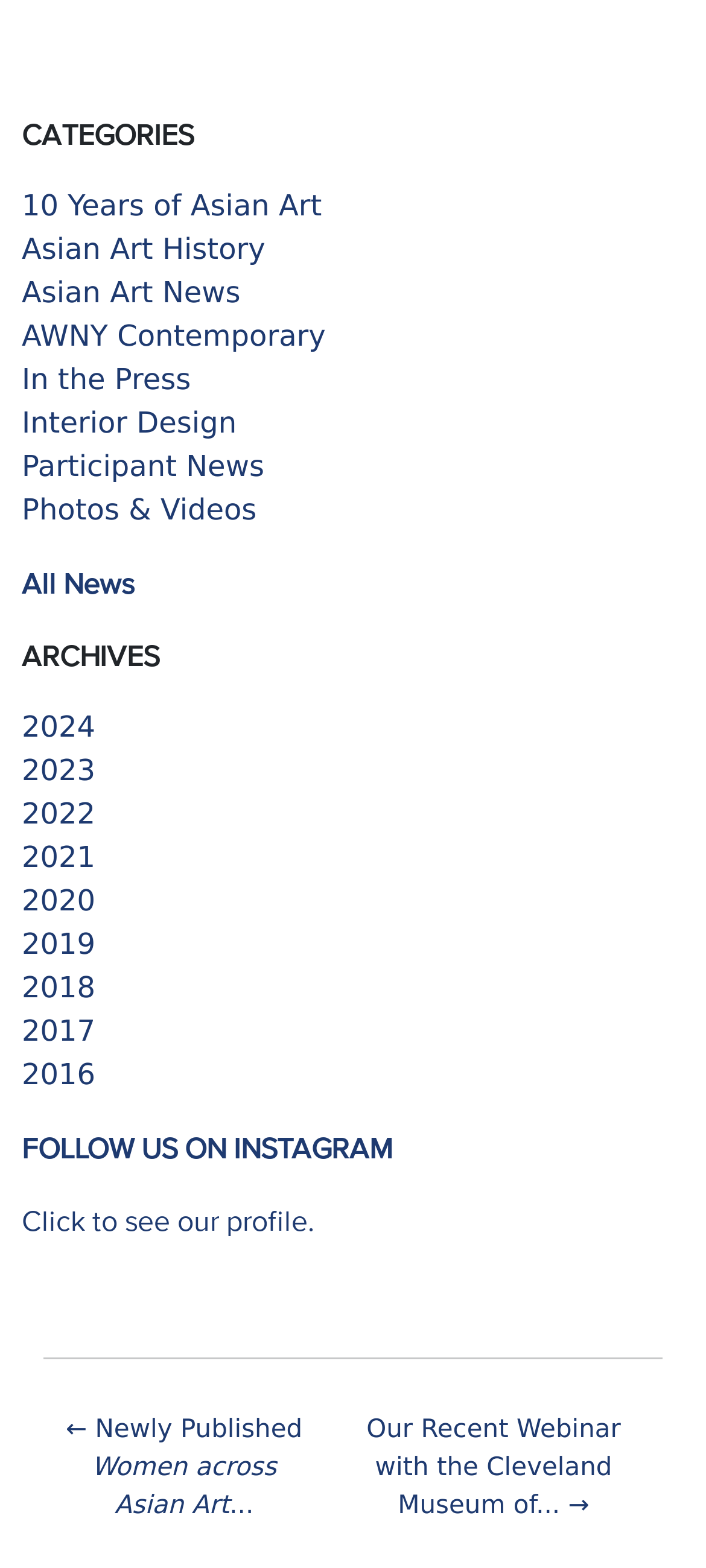Provide the bounding box coordinates of the UI element this sentence describes: "FOLLOW US ON INSTAGRAM".

[0.031, 0.721, 0.556, 0.742]